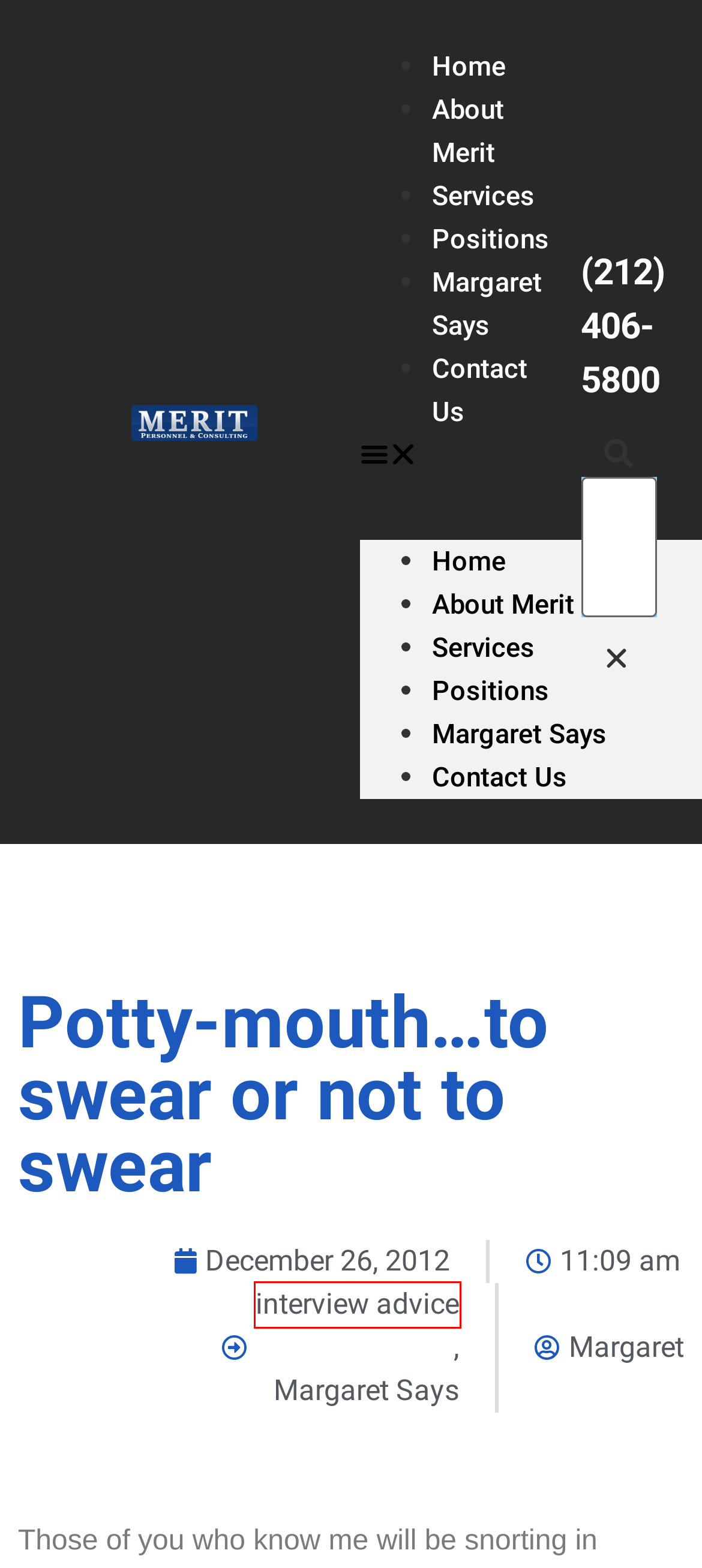You’re provided with a screenshot of a webpage that has a red bounding box around an element. Choose the best matching webpage description for the new page after clicking the element in the red box. The options are:
A. About Merit – Merit Personnel & Consulting
B. Contact Us – Merit Personnel & Consulting
C. Margaret – Merit Personnel & Consulting
D. December 26, 2012 – Merit Personnel & Consulting
E. Services – Merit Personnel & Consulting
F. Positions – Merit Personnel & Consulting
G. interview advice – Merit Personnel & Consulting
H. Margaret Says – Merit Personnel & Consulting

G